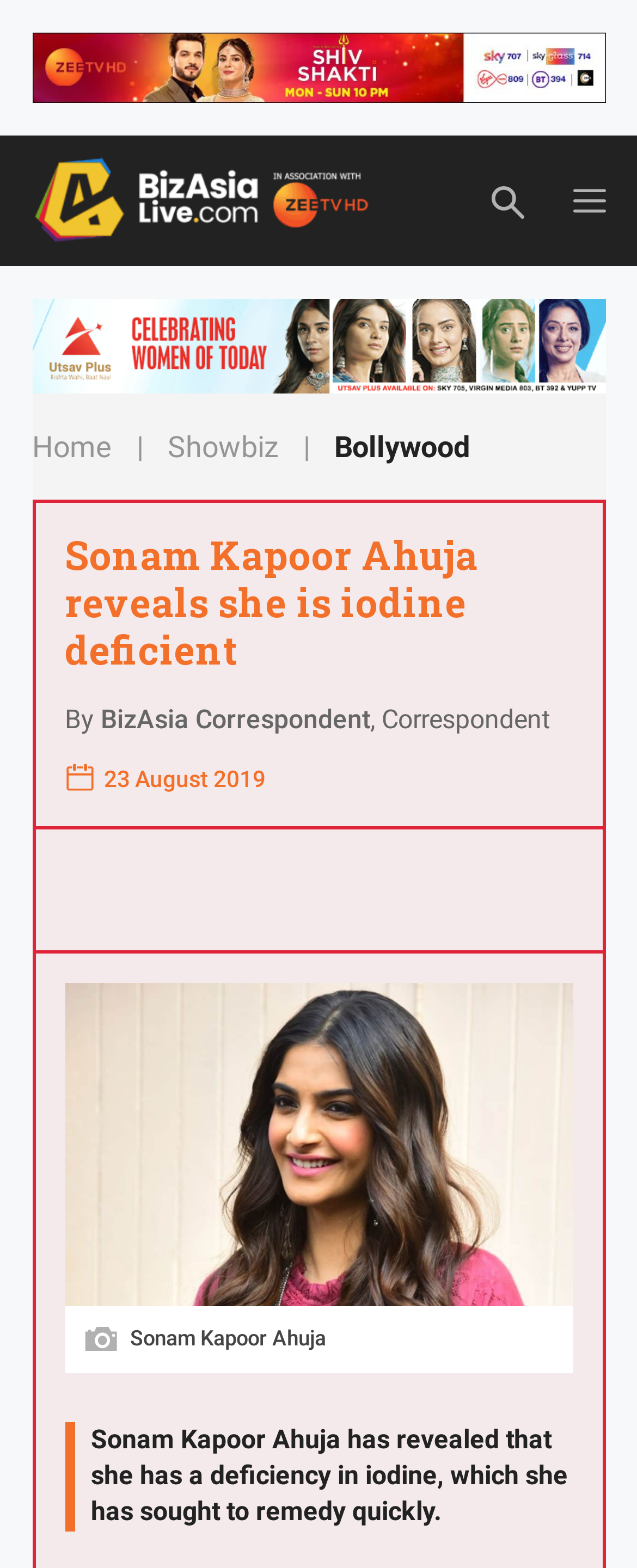Reply to the question with a brief word or phrase: What is the name of the website?

BizAsiaLive